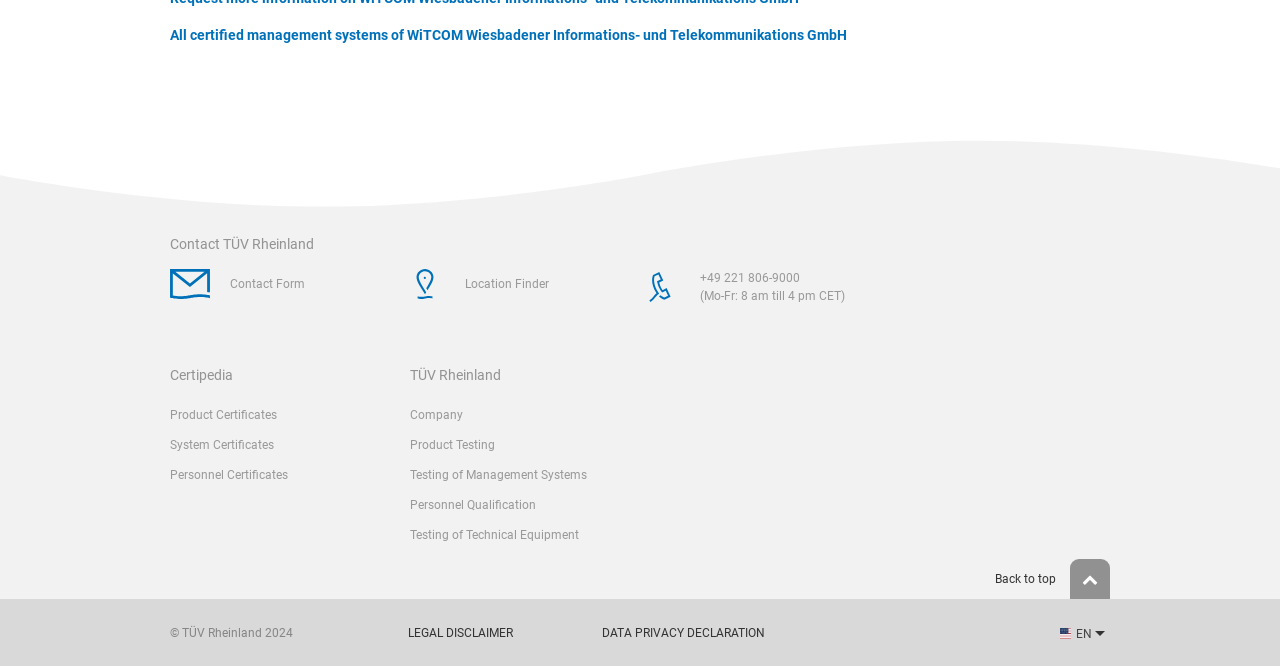Find the bounding box coordinates of the element to click in order to complete this instruction: "Click Contact Form". The bounding box coordinates must be four float numbers between 0 and 1, denoted as [left, top, right, bottom].

[0.133, 0.404, 0.316, 0.449]